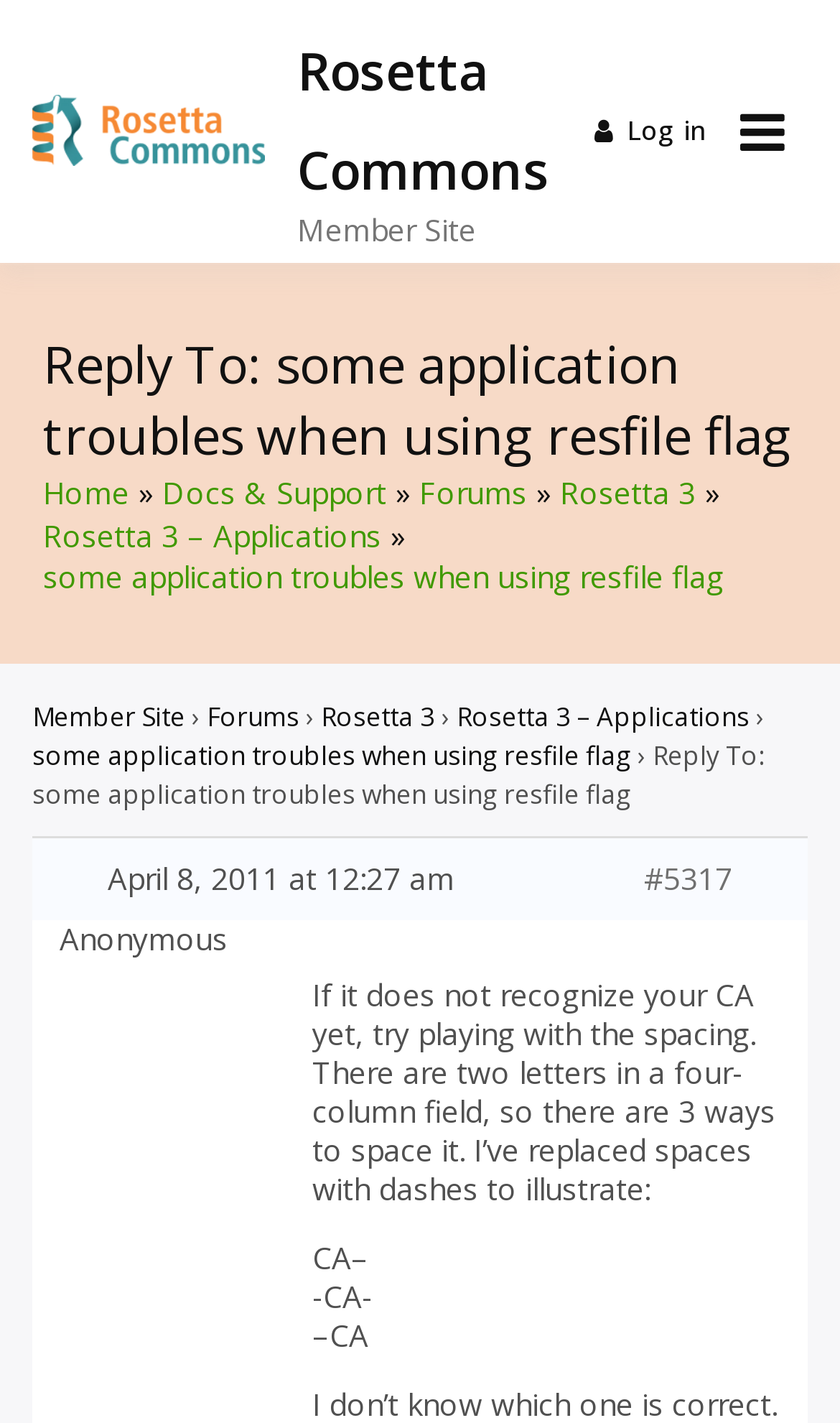What is the principal heading displayed on the webpage?

Reply To: some application troubles when using resfile flag